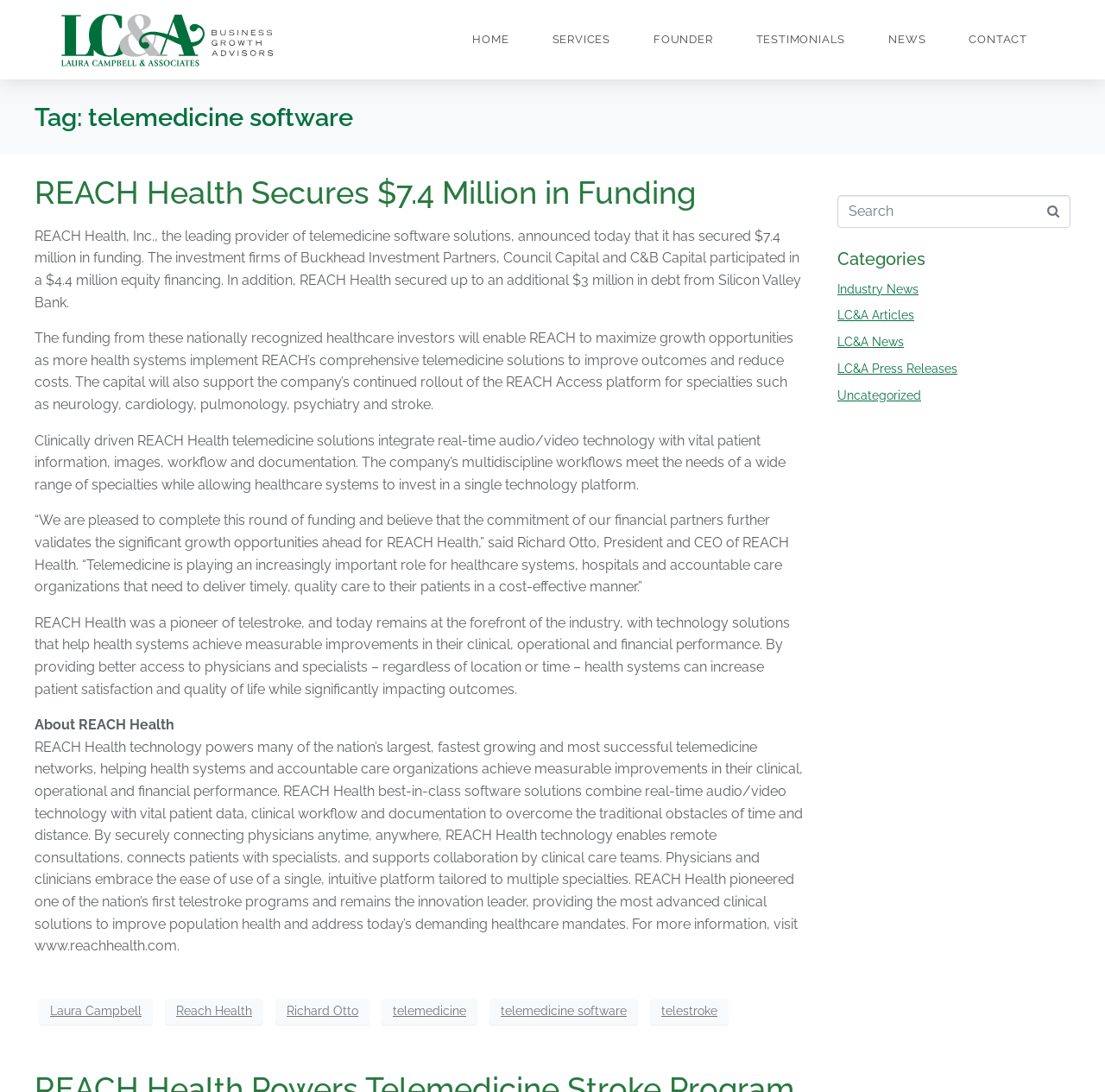Provide an in-depth description of the elements and layout of the webpage.

The webpage is about telemedicine software and features an article about REACH Health, a leading provider of telemedicine software solutions. At the top of the page, there is a navigation menu with links to "HOME", "SERVICES", "FOUNDER", "TESTIMONIALS", "NEWS", and "CONTACT". Below the navigation menu, there is a heading that reads "Tag: telemedicine software".

The main content of the page is an article about REACH Health, which has secured $7.4 million in funding. The article provides details about the funding, including the investment firms involved and how the capital will be used to support the company's growth. The article also describes REACH Health's telemedicine solutions, which integrate real-time audio/video technology with vital patient information, images, workflow, and documentation.

The article is divided into several paragraphs, with headings and links to related topics. There are also links to other articles and news stories at the bottom of the page, categorized by topic. On the right side of the page, there is a search box with a magnifying glass icon, and below it, there are links to categories such as "Industry News", "LC&A Articles", and "Uncategorized".

At the very bottom of the page, there are links to specific individuals, including Laura Campbell, Richard Otto, and Reach Health, as well as links to related topics such as telemedicine, telemedicine software, and telestroke.